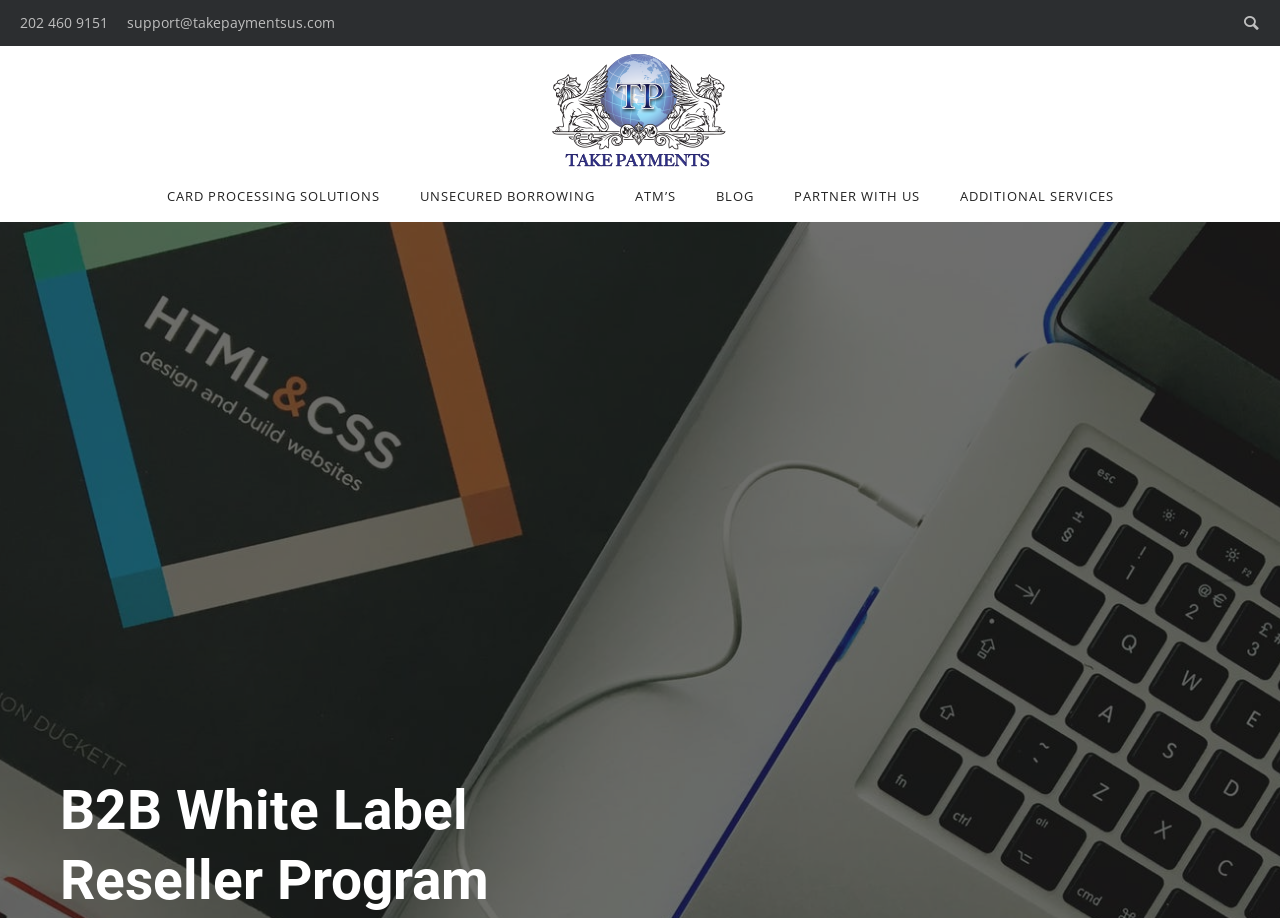What is the main title displayed on this webpage?

B2B White Label Reseller Program 